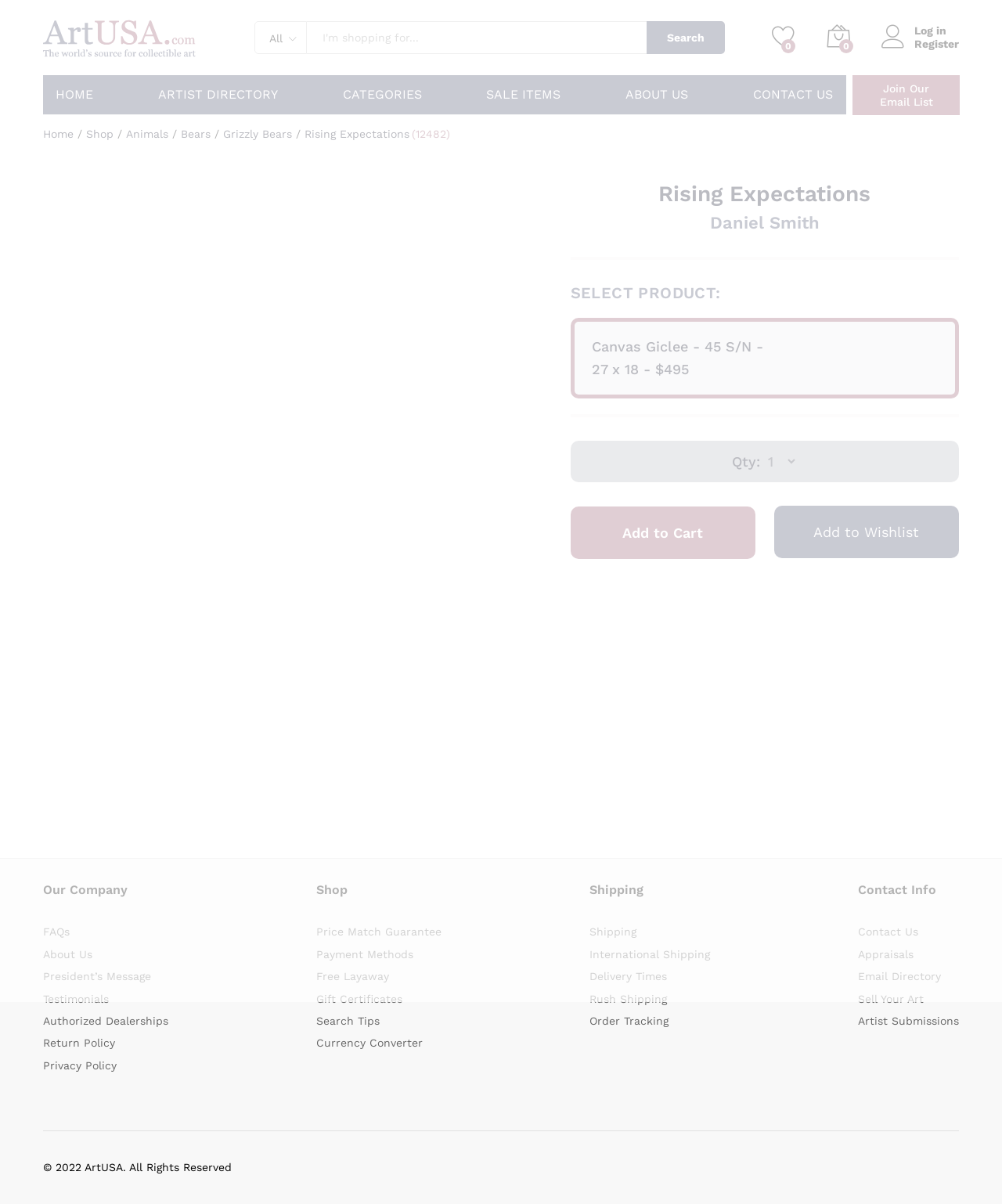Please mark the bounding box coordinates of the area that should be clicked to carry out the instruction: "Add to cart".

[0.569, 0.421, 0.754, 0.465]